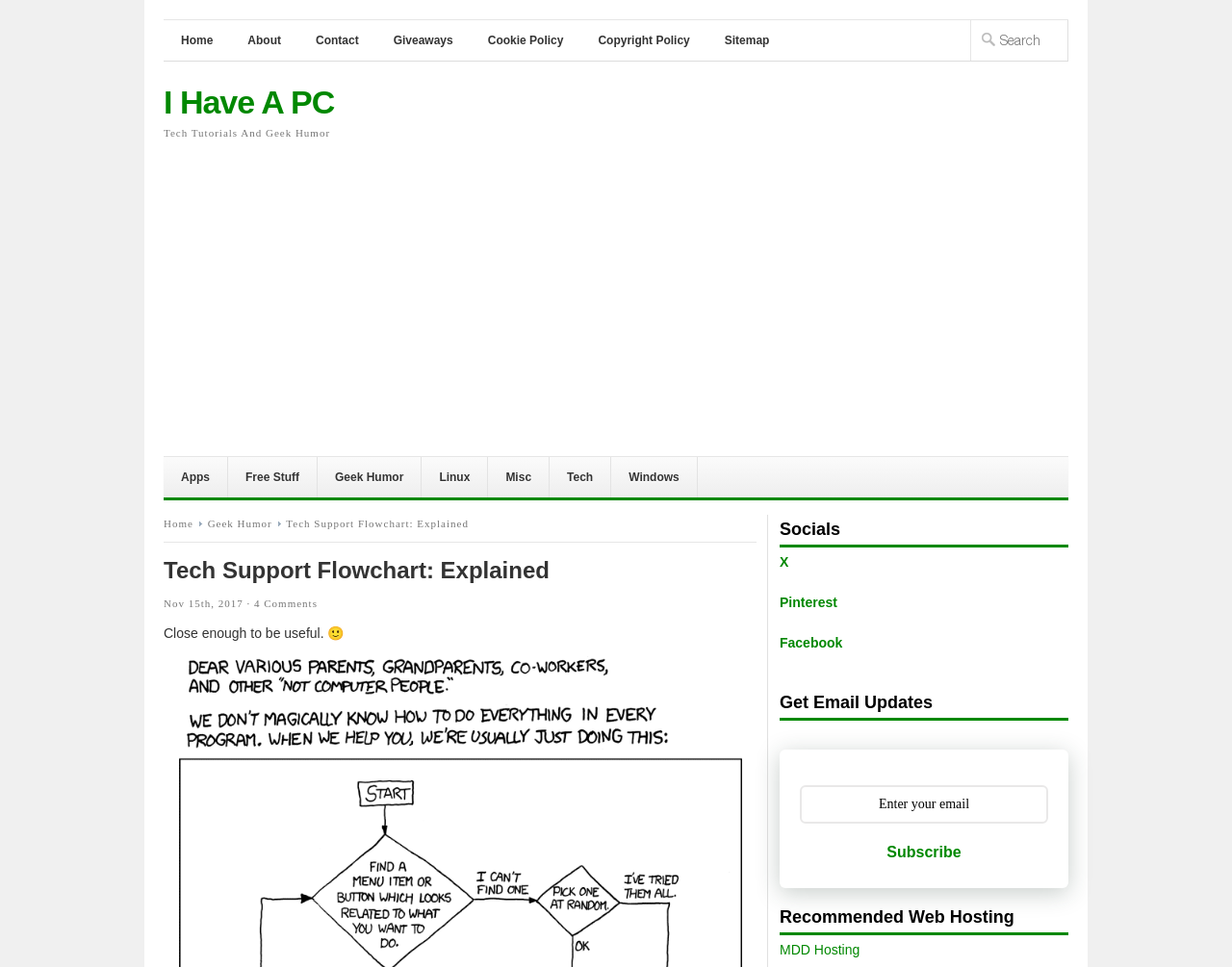Using the provided element description: "Geek Humor", identify the bounding box coordinates. The coordinates should be four floats between 0 and 1 in the order [left, top, right, bottom].

[0.258, 0.473, 0.342, 0.514]